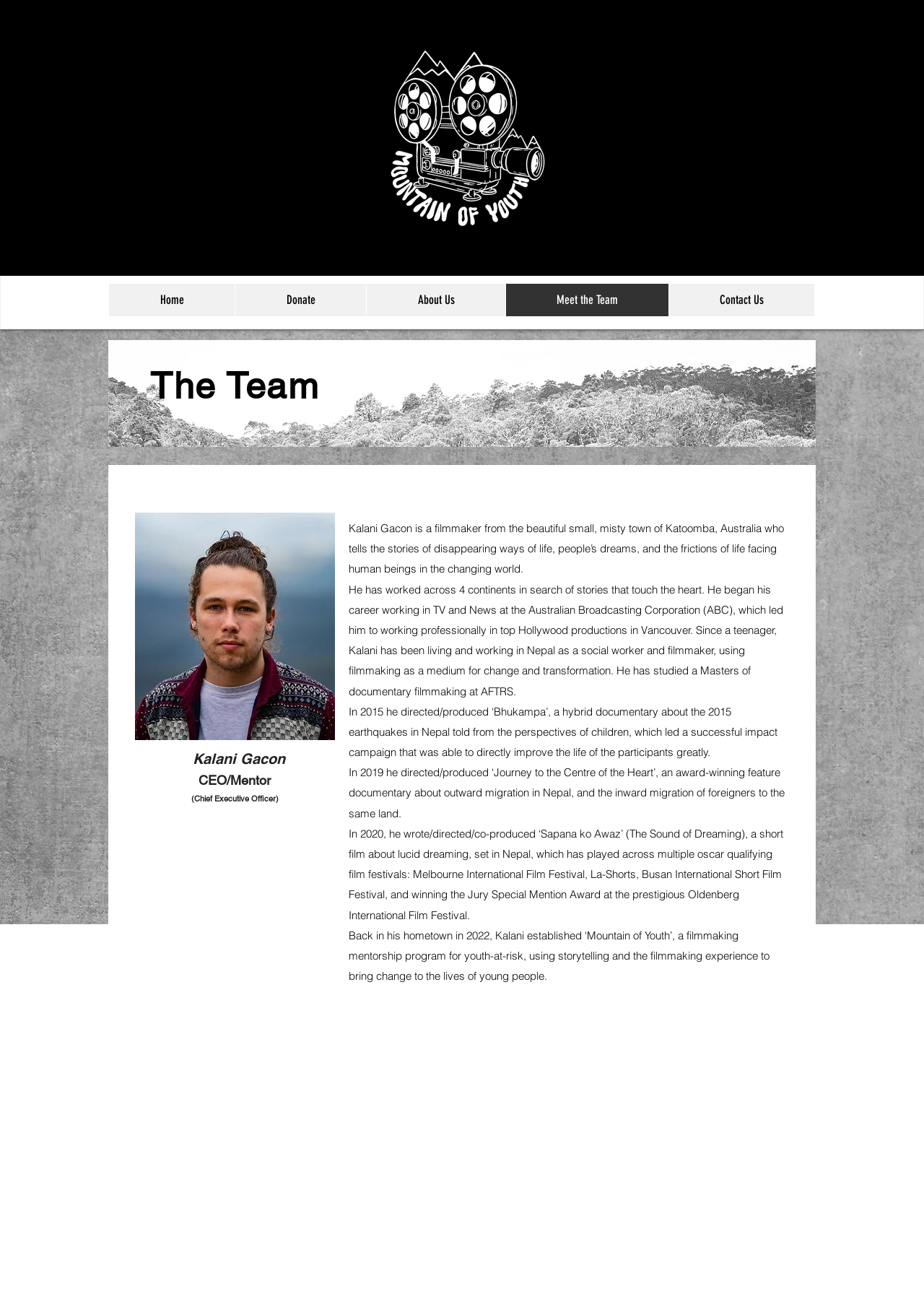What is Kalani Gacon's role?
Look at the image and construct a detailed response to the question.

According to the webpage, Kalani Gacon's role is mentioned as 'CEO/Mentor' in his description.